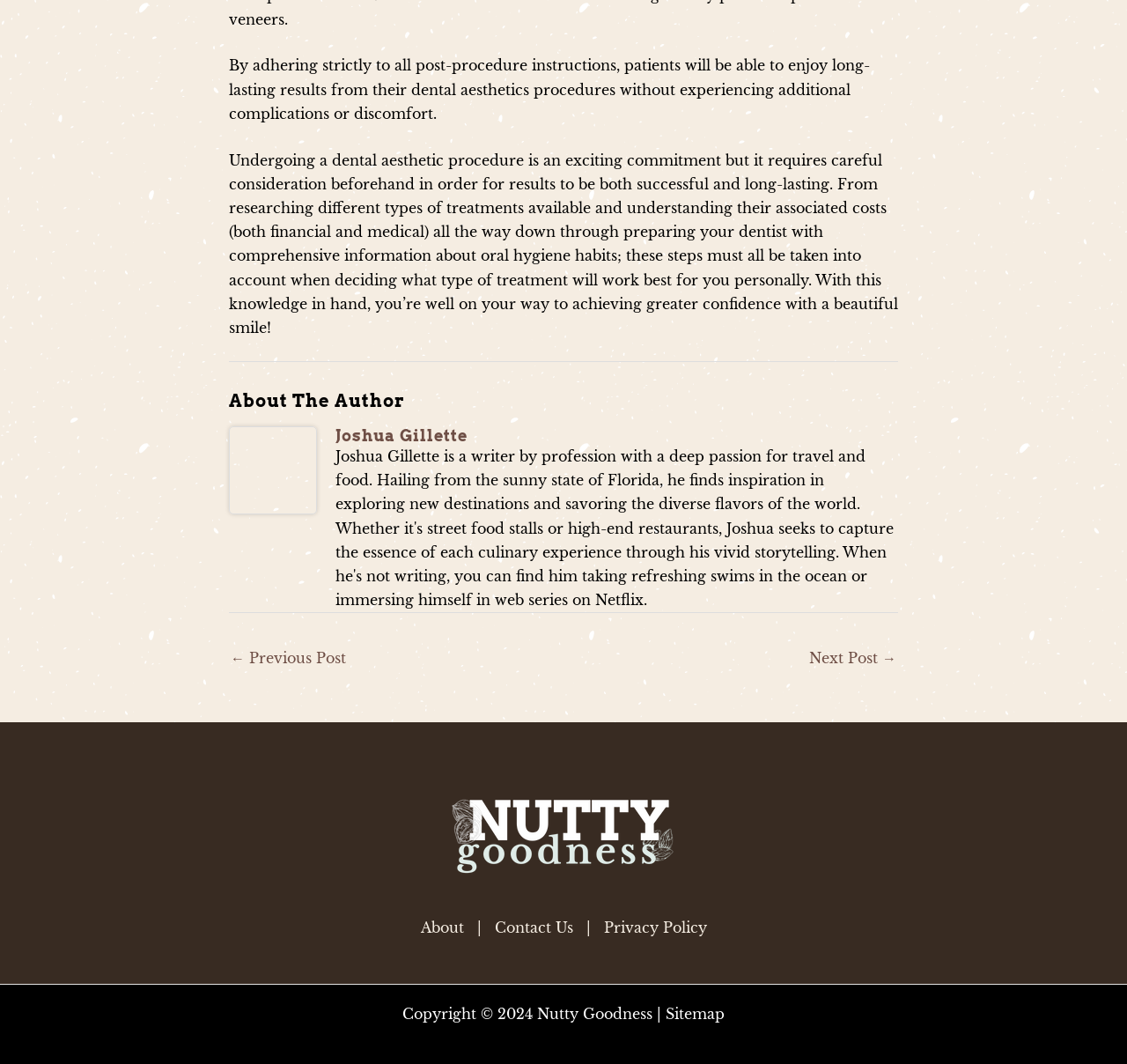Extract the bounding box coordinates of the UI element described by: "Contact Us". The coordinates should include four float numbers ranging from 0 to 1, e.g., [left, top, right, bottom].

[0.439, 0.863, 0.508, 0.88]